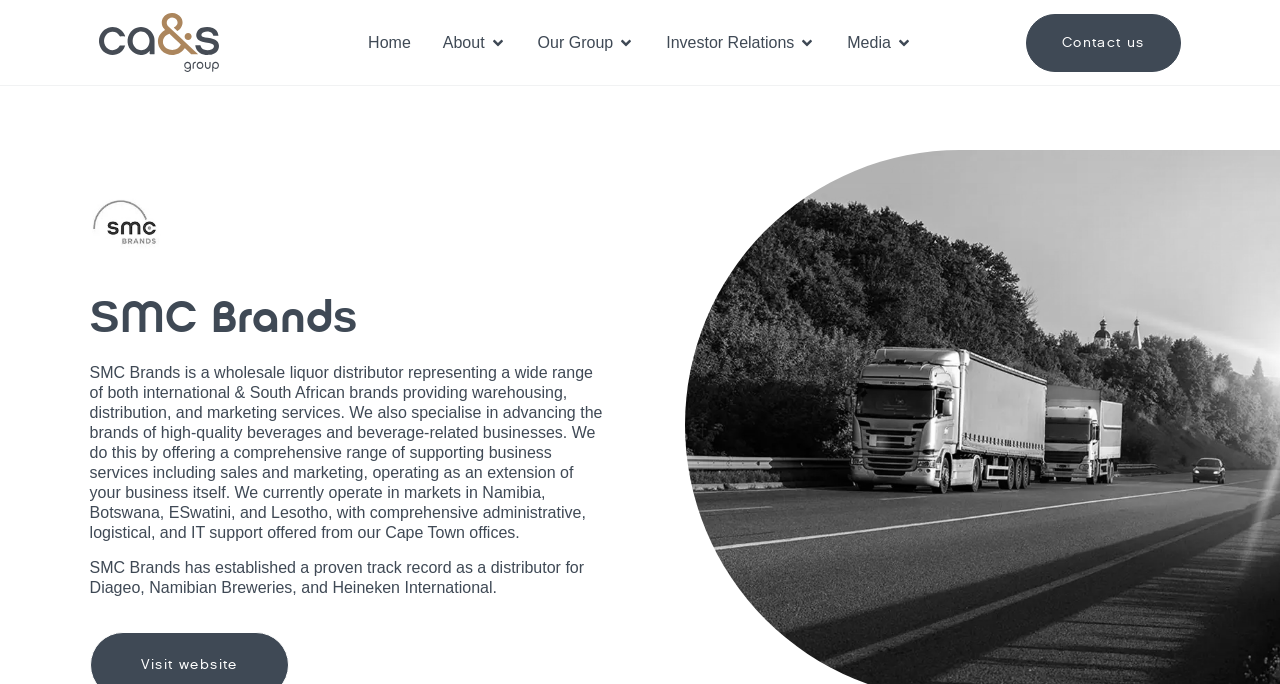Please identify the bounding box coordinates of the element's region that I should click in order to complete the following instruction: "Open the About menu". The bounding box coordinates consist of four float numbers between 0 and 1, i.e., [left, top, right, bottom].

[0.383, 0.045, 0.395, 0.08]